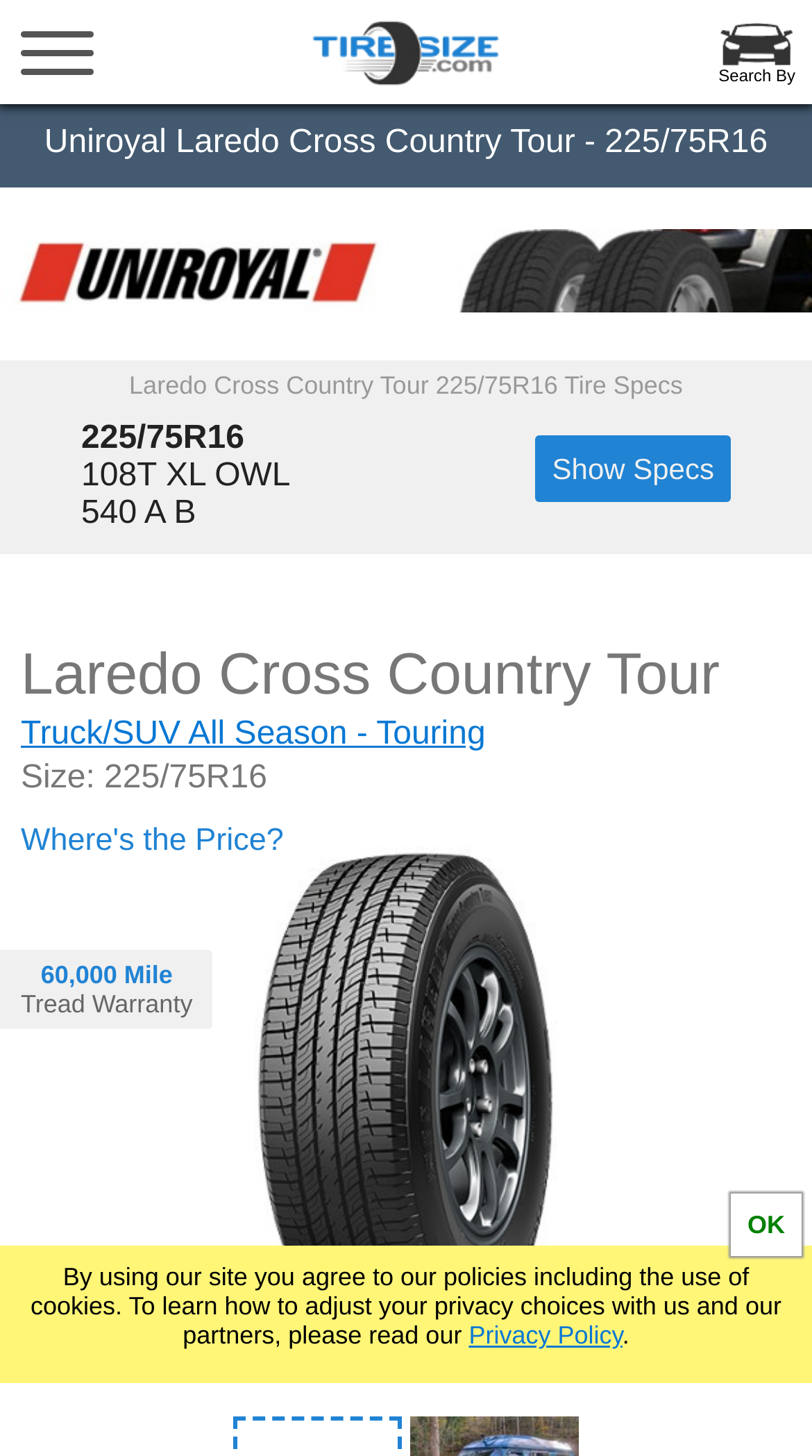Locate the bounding box coordinates of the area where you should click to accomplish the instruction: "Visit tiresize.com".

[0.374, 0.043, 0.626, 0.066]